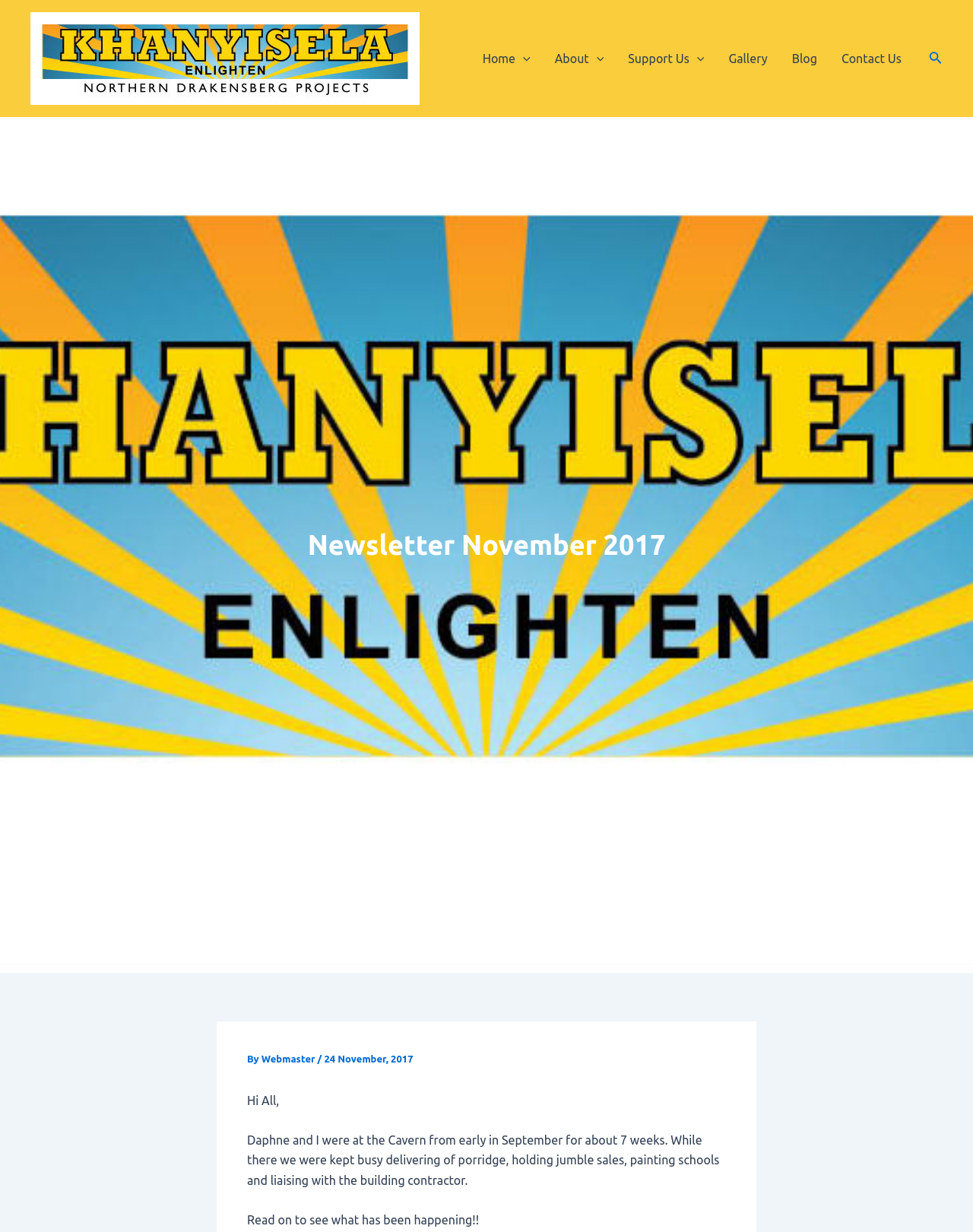Provide a thorough summary of the webpage.

The webpage is a newsletter from Khanyisela Projects, dated November 2017. At the top left, there is a link to the Khanyisela Projects homepage, accompanied by a logo image. To the right of the logo, a navigation menu is situated, containing links to various sections of the website, including Home, About, Support Us, Gallery, Blog, and Contact Us. Each menu item has a toggle icon, represented by a small image.

On the top right, there is a search icon link, accompanied by a small image. Below the navigation menu, the main content of the newsletter begins. The title "Newsletter November 2017" is displayed prominently, followed by a header section that includes the author's name, "Webmaster", and the date "24 November, 2017".

The main content of the newsletter is a personal message from the author, describing their experiences at the Cavern from early September to October. The text is divided into three paragraphs, with the first paragraph introducing the author's activities, the second paragraph providing more details, and the third paragraph encouraging readers to continue reading to learn more about their experiences.